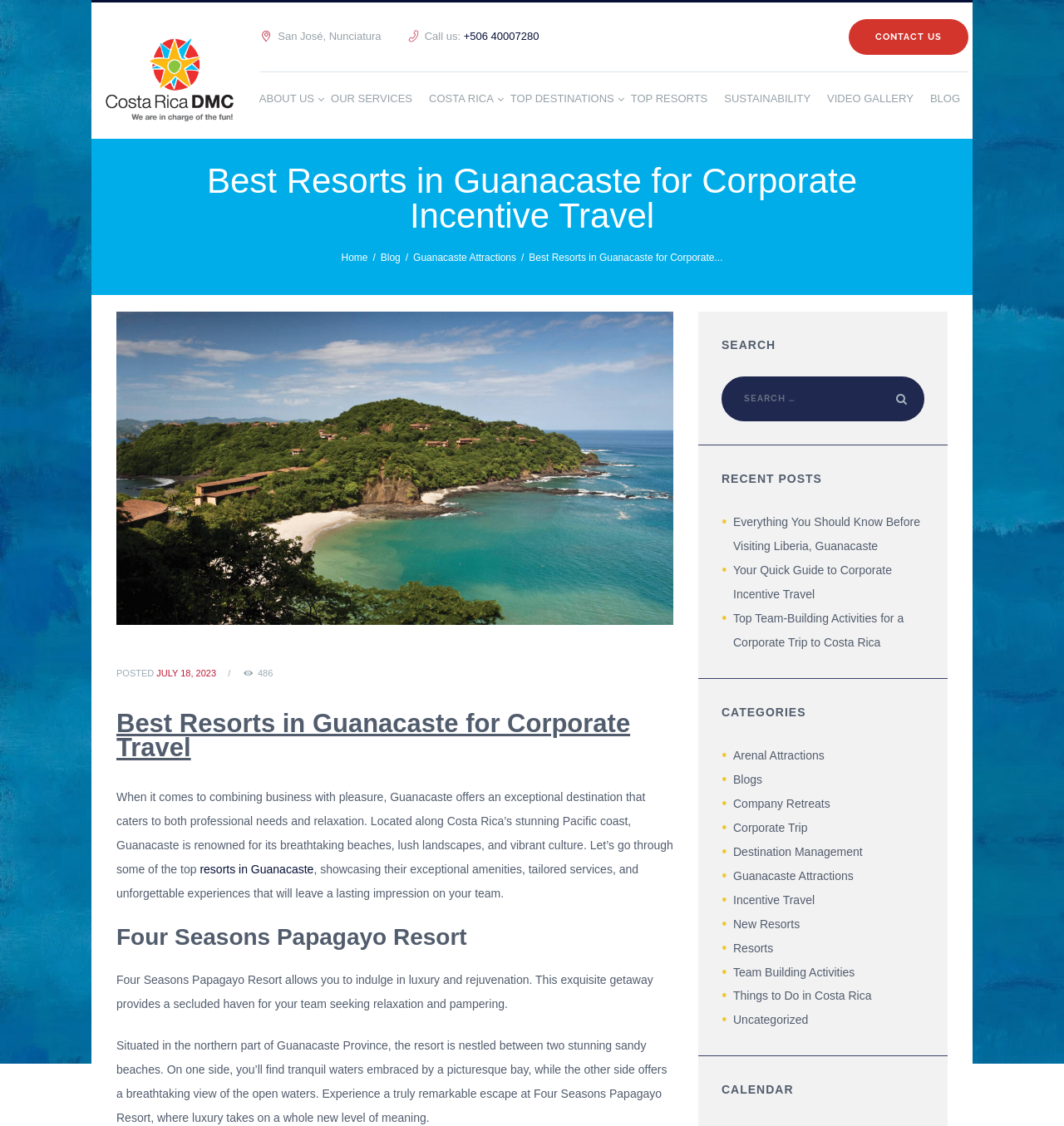Find and indicate the bounding box coordinates of the region you should select to follow the given instruction: "Contact us".

[0.798, 0.017, 0.91, 0.049]